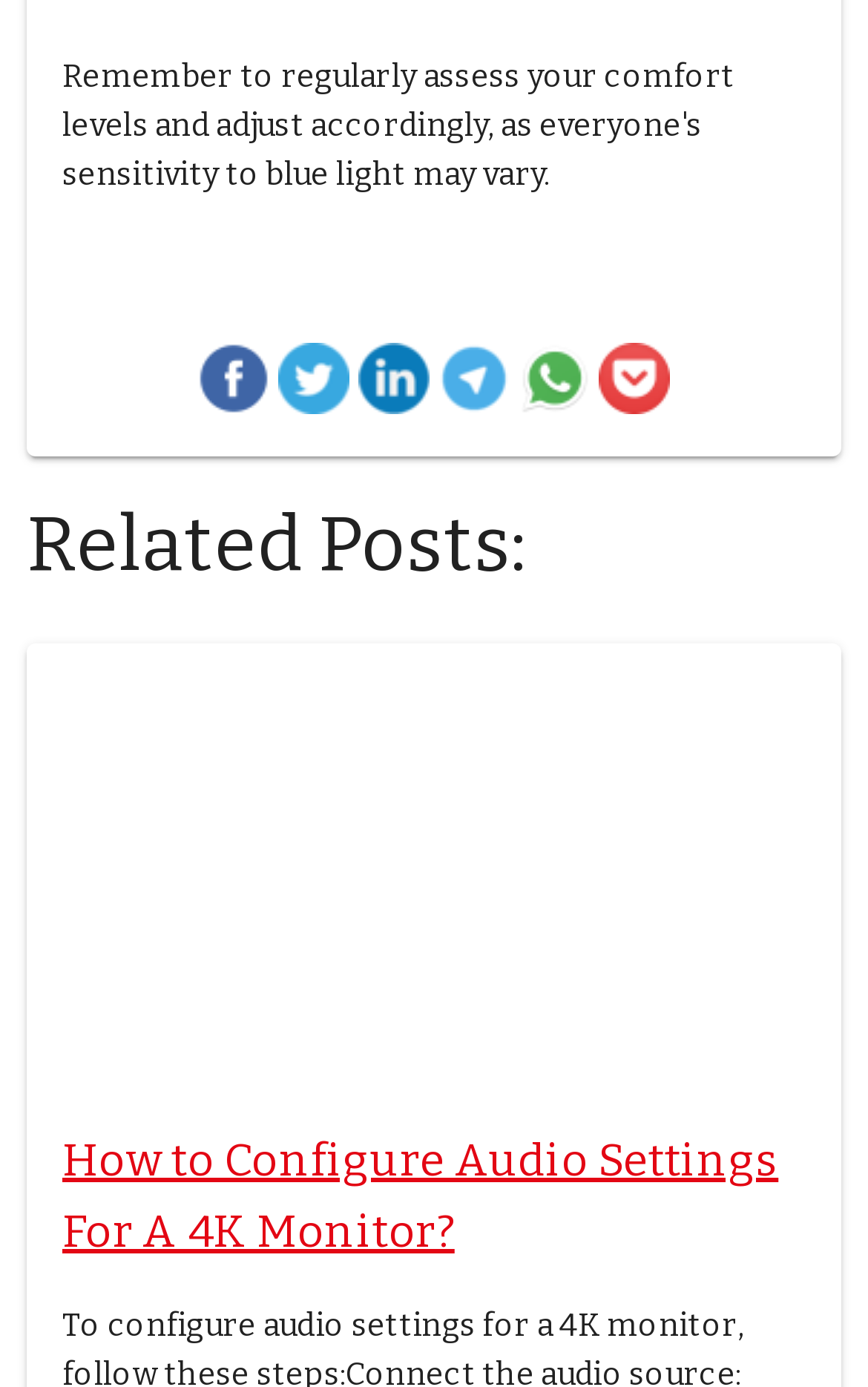Based on the provided description, "title="Facebook"", find the bounding box of the corresponding UI element in the screenshot.

[0.228, 0.247, 0.31, 0.31]